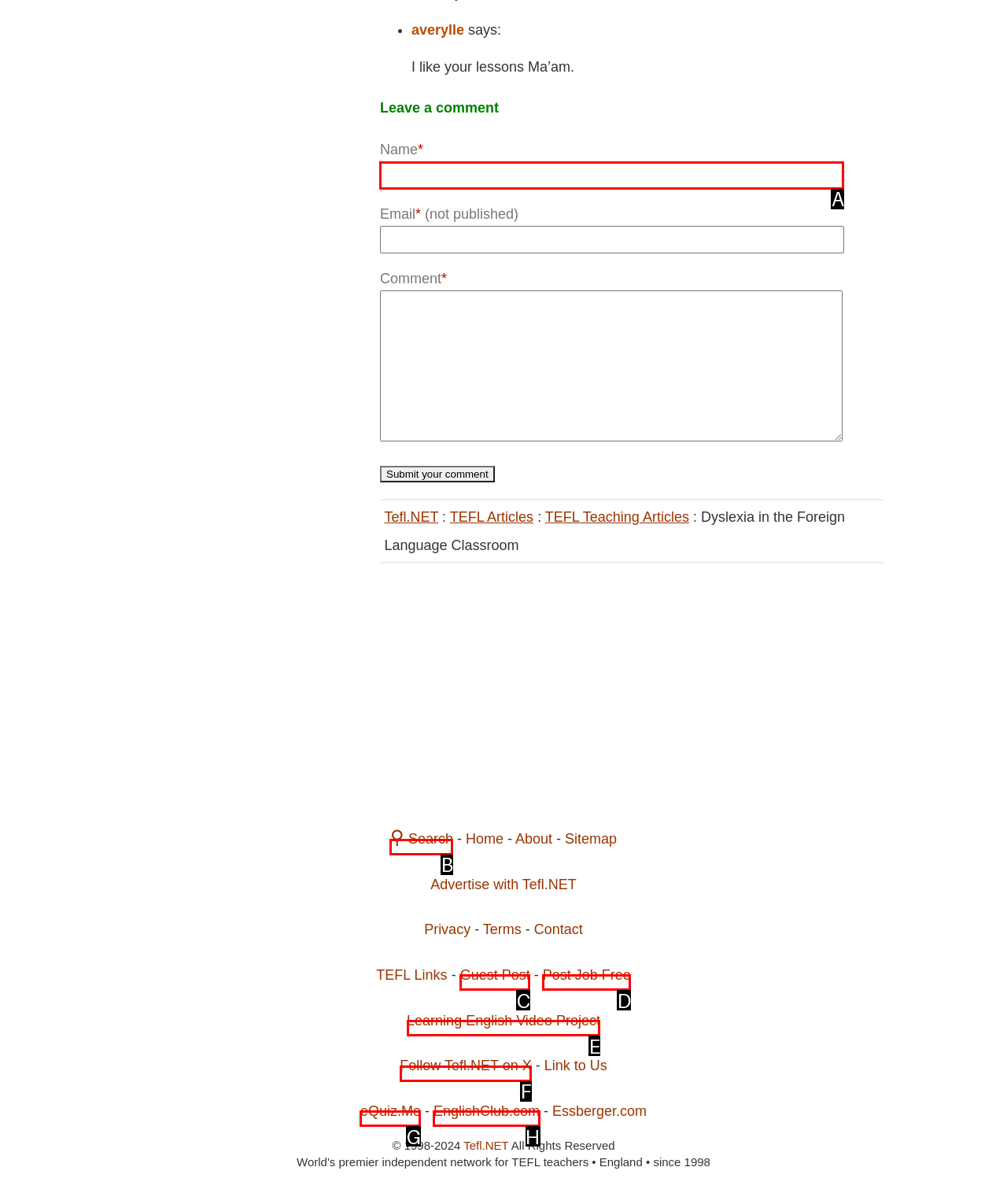Look at the highlighted elements in the screenshot and tell me which letter corresponds to the task: Enter your name.

A